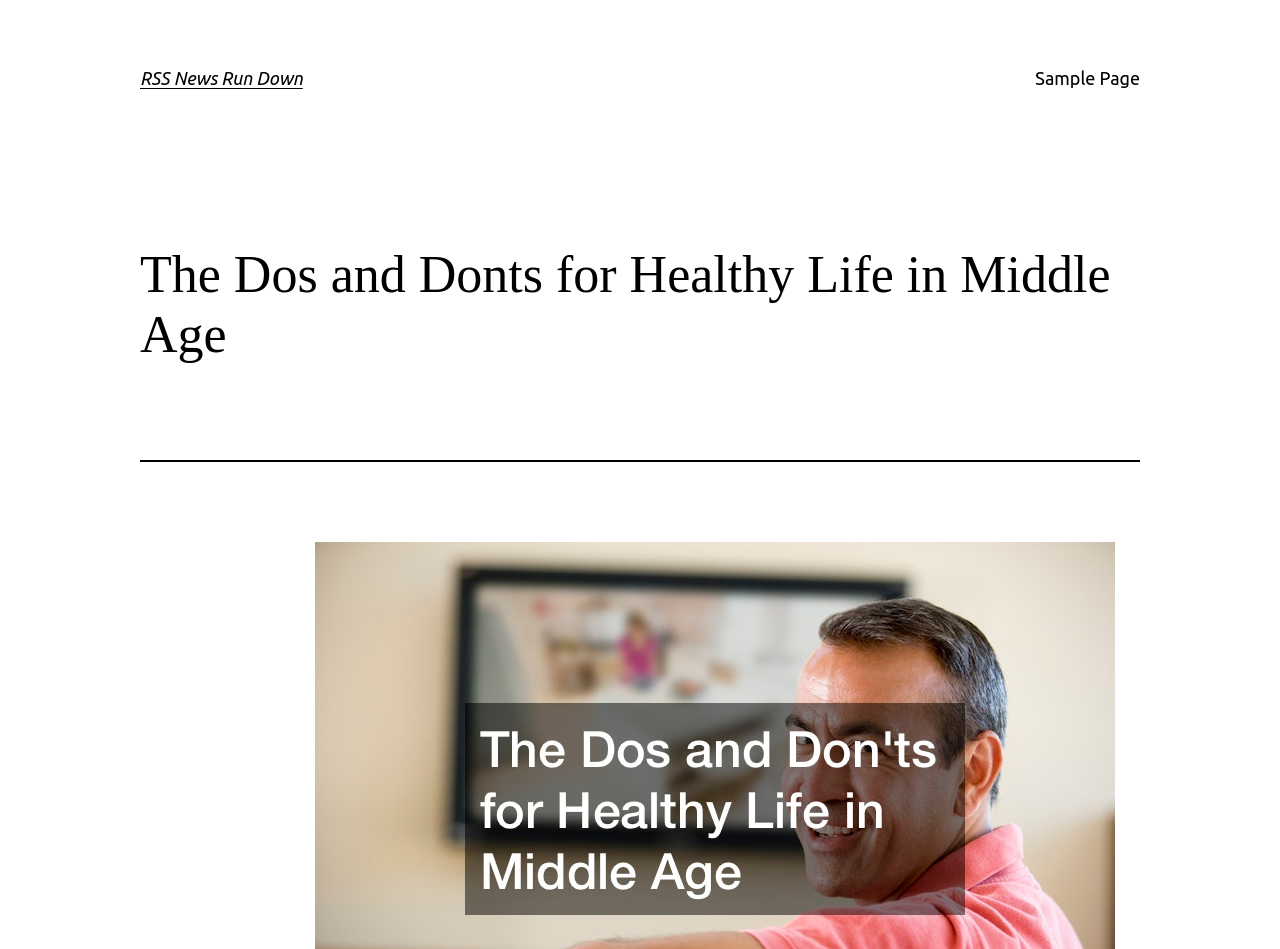Using the format (top-left x, top-left y, bottom-right x, bottom-right y), provide the bounding box coordinates for the described UI element. All values should be floating point numbers between 0 and 1: Sample Page

[0.809, 0.067, 0.891, 0.098]